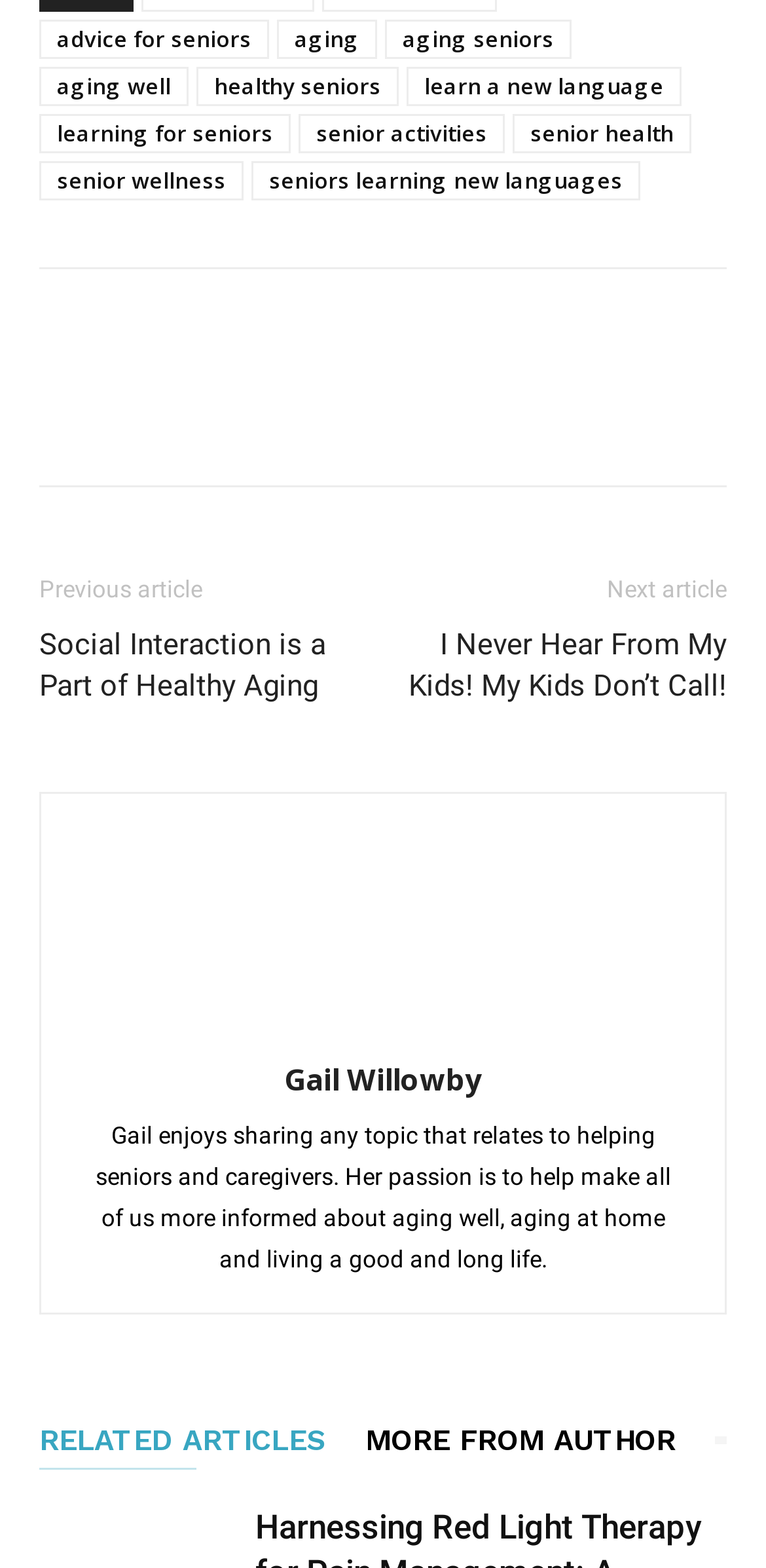How many links are there in the top section?
Provide a detailed answer to the question using information from the image.

I counted the number of link elements in the top section of the webpage, which are 'advice for seniors', 'aging', 'aging seniors', 'aging well', 'healthy seniors', 'learn a new language', 'learning for seniors', 'senior activities', and 'senior health'.